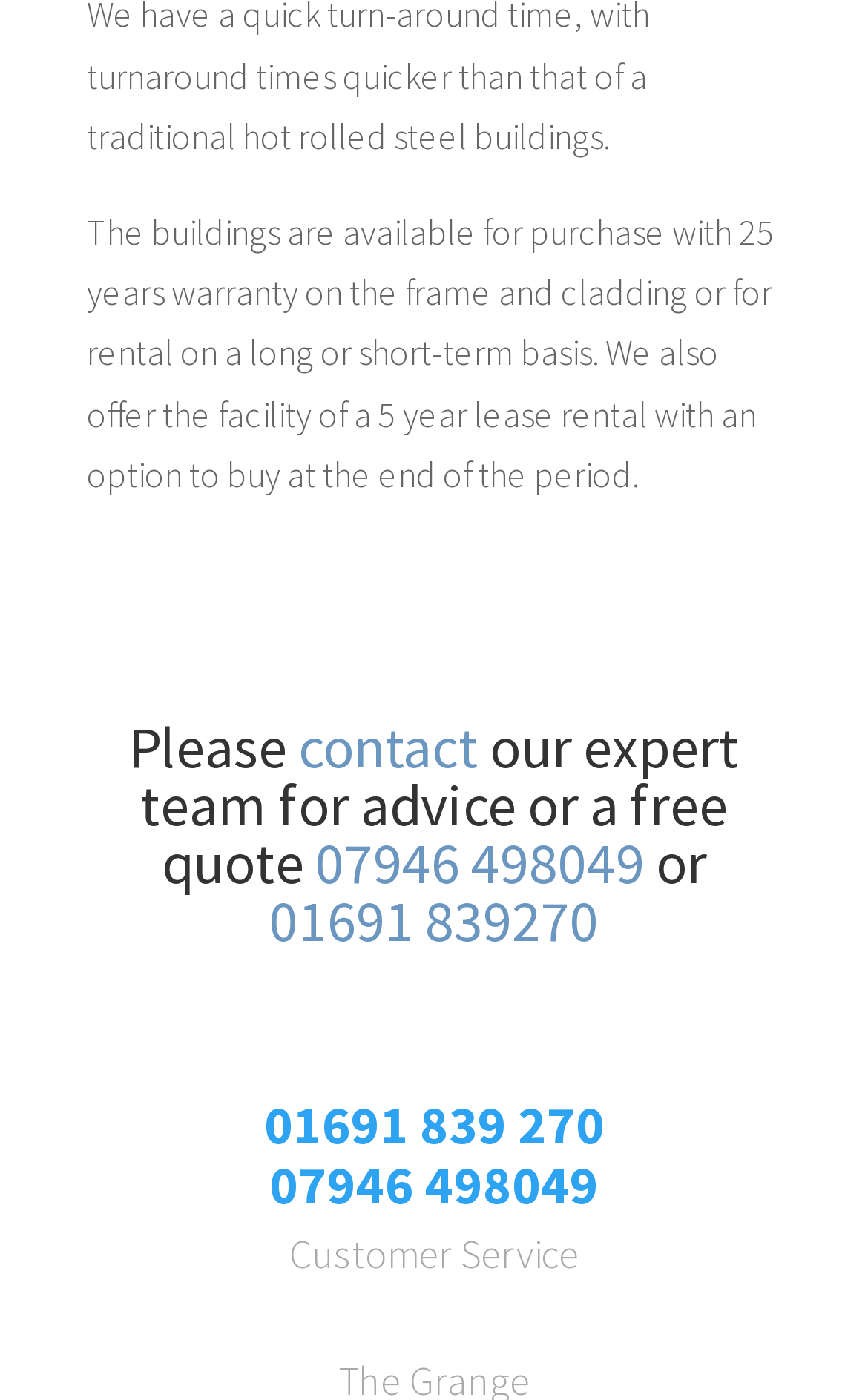Respond with a single word or phrase for the following question: 
What is the last mentioned service?

Customer Service